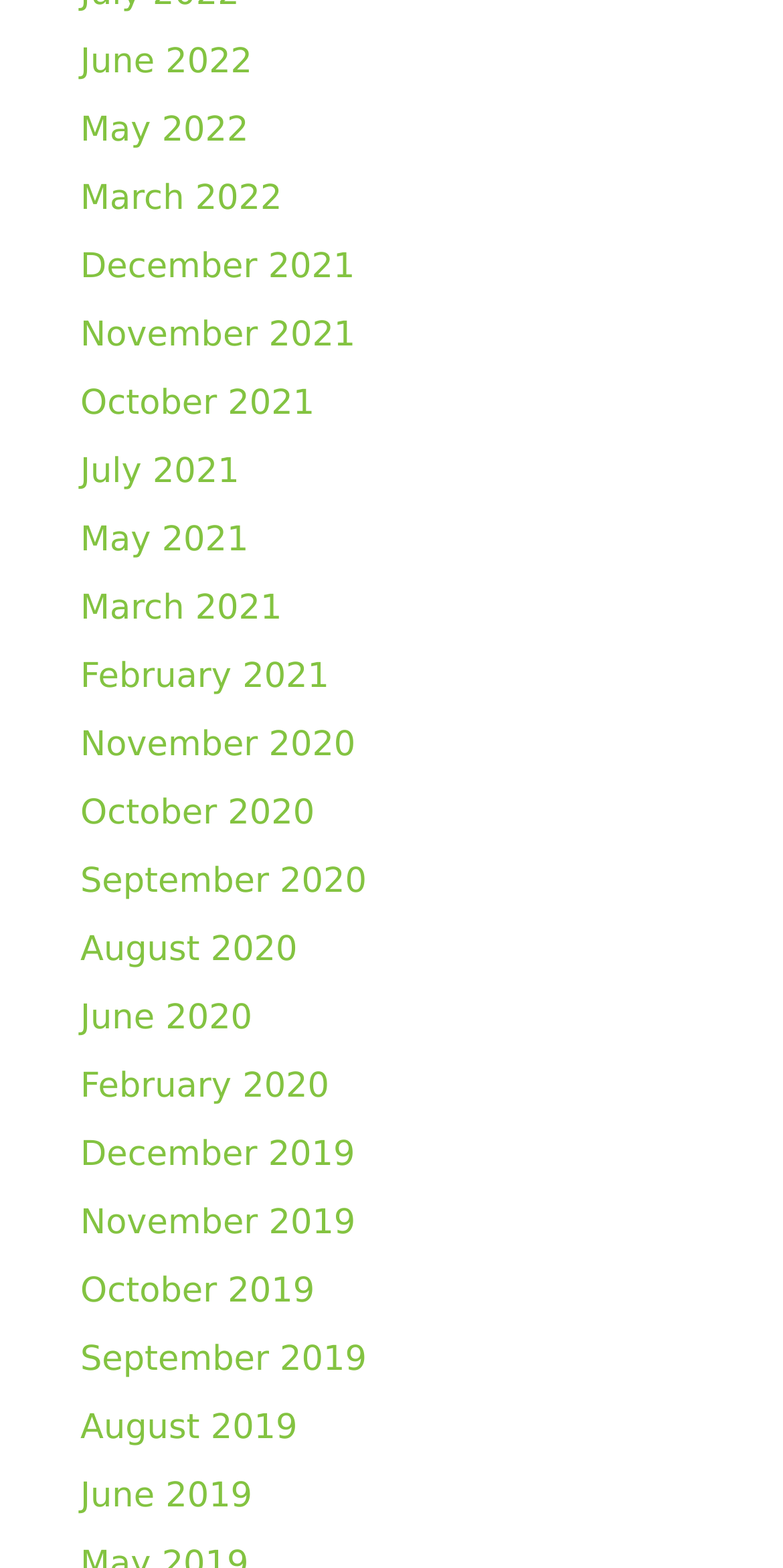What is the year of the middle link?
Respond with a short answer, either a single word or a phrase, based on the image.

2020